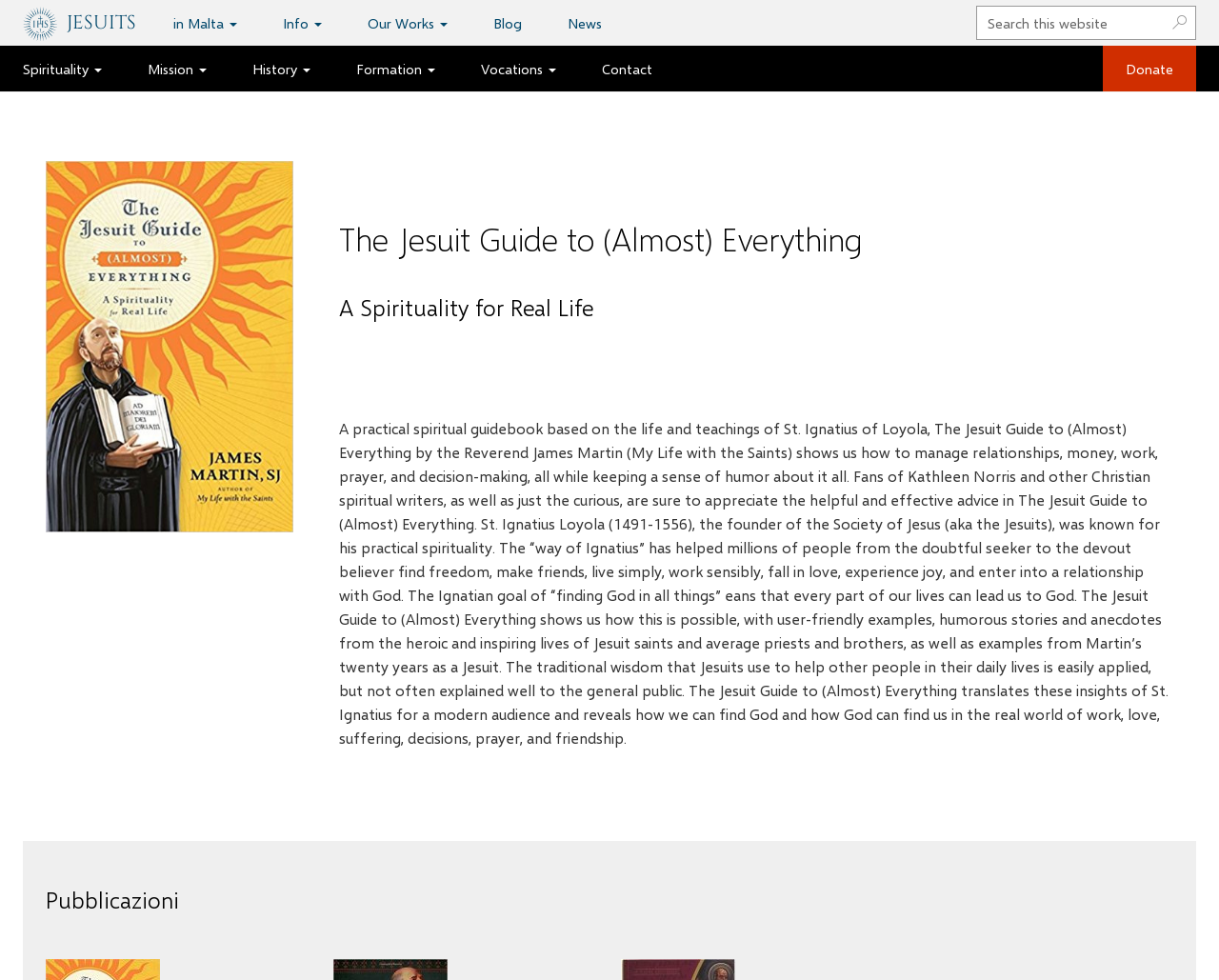Give the bounding box coordinates for the element described by: "Donate".

[0.905, 0.047, 0.981, 0.093]